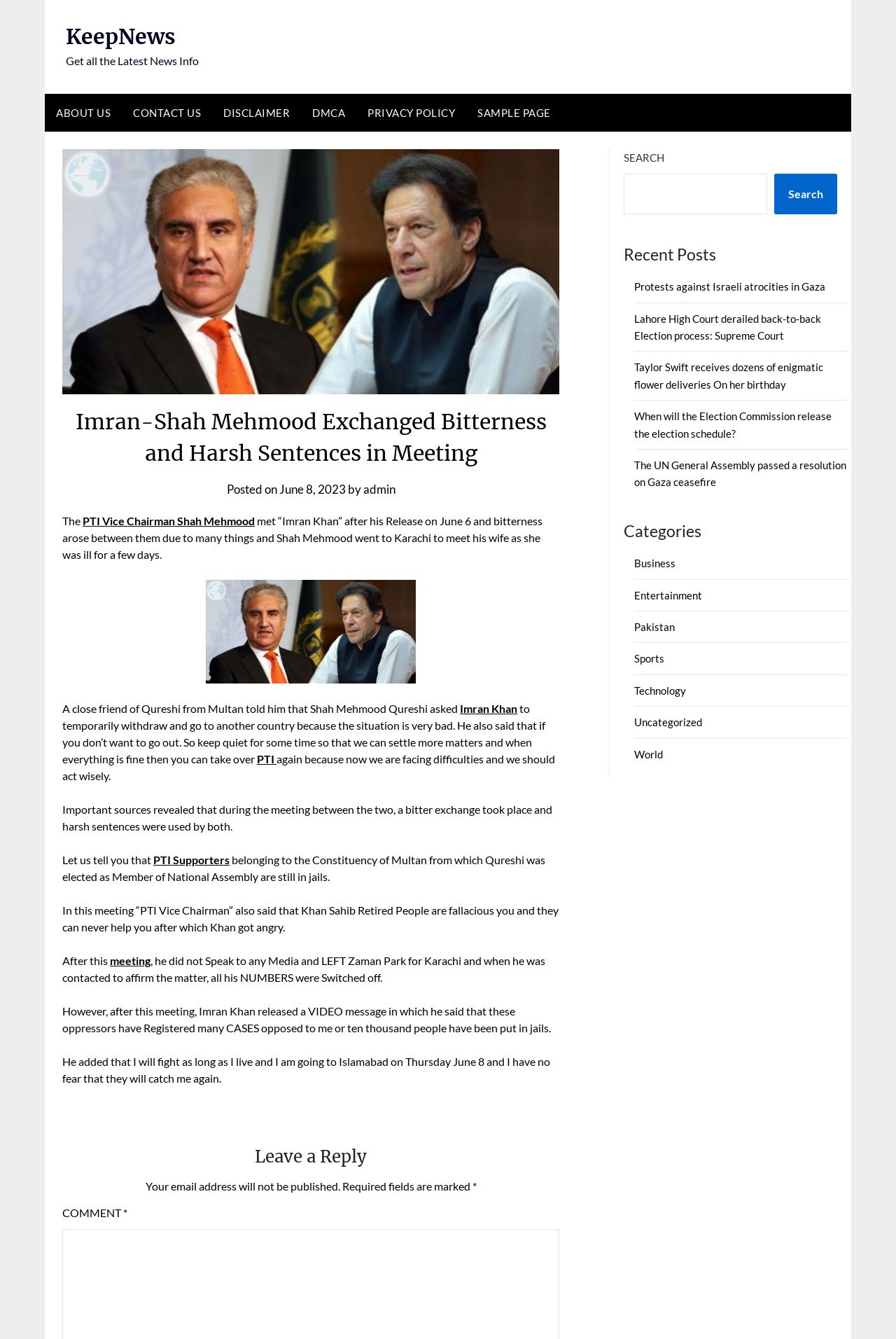What is the name of the person mentioned as the author of the article?
Please respond to the question thoroughly and include all relevant details.

The name of the person mentioned as the author of the article is 'admin', which is mentioned in the article as the person who posted the article.